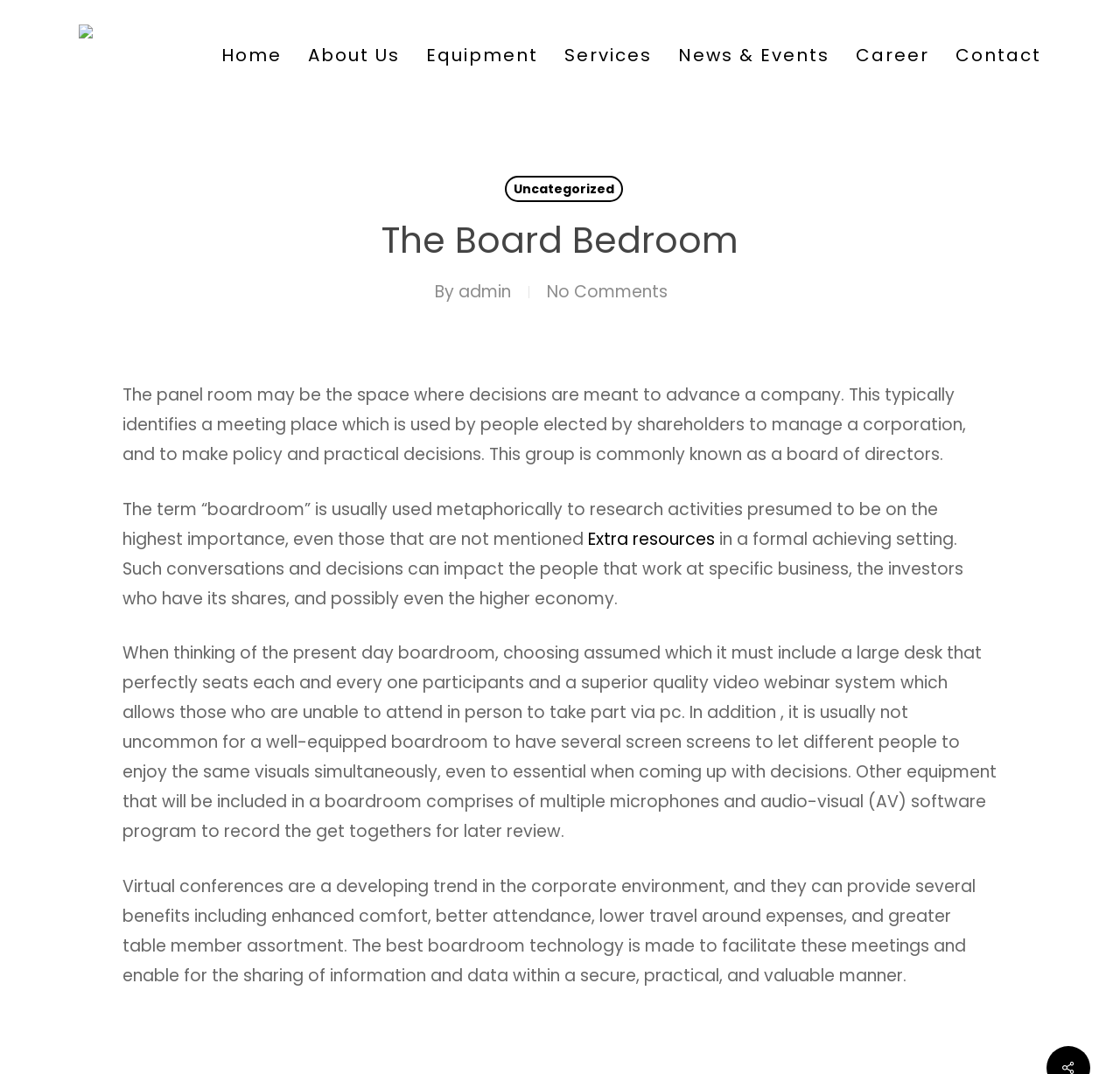Using the element description: "alt="Alpha Integrated Energy Services"", determine the bounding box coordinates. The coordinates should be in the format [left, top, right, bottom], with values between 0 and 1.

[0.07, 0.023, 0.138, 0.08]